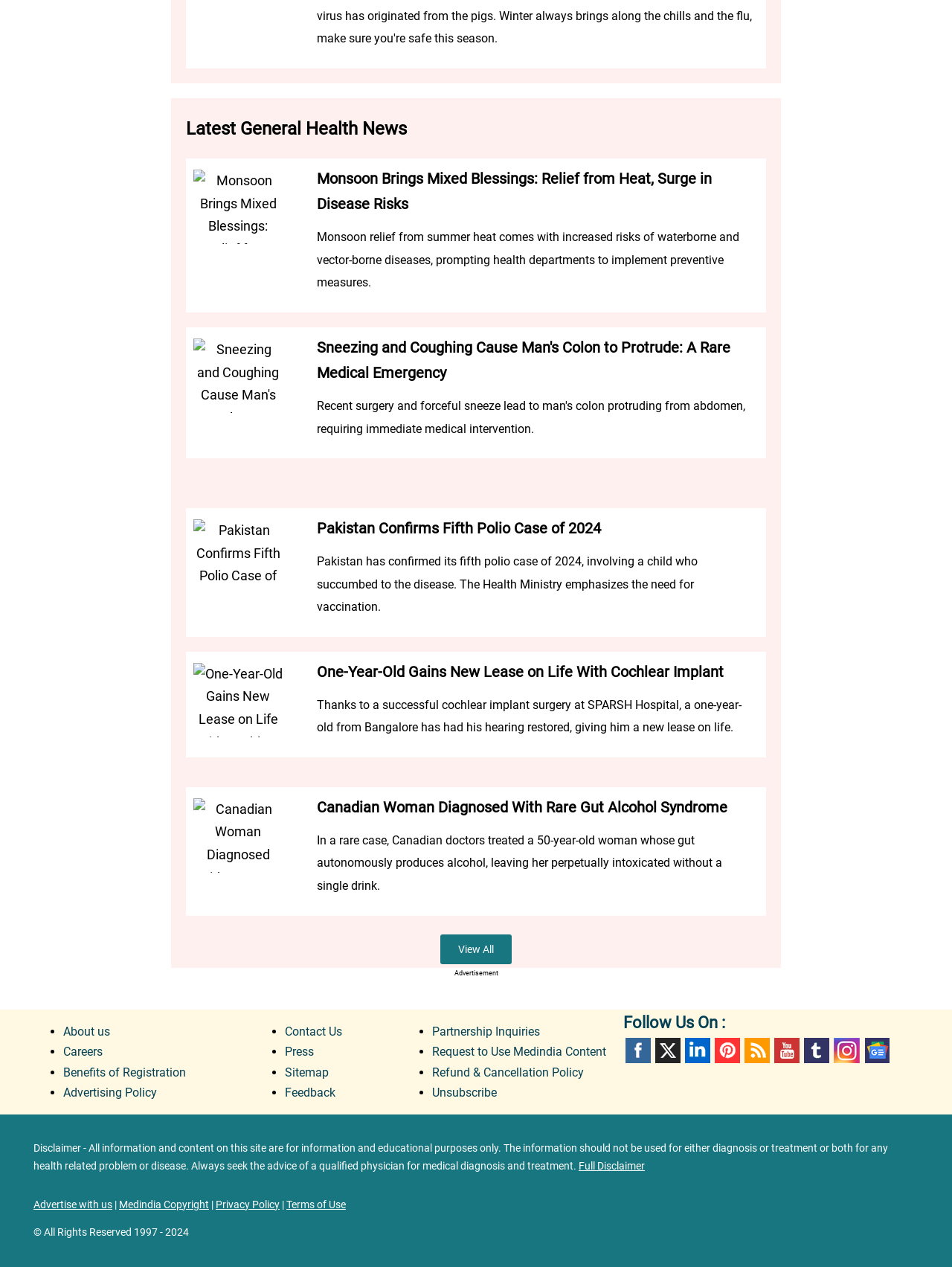Using the provided description View All, find the bounding box coordinates for the UI element. Provide the coordinates in (top-left x, top-left y, bottom-right x, bottom-right y) format, ensuring all values are between 0 and 1.

[0.462, 0.738, 0.538, 0.761]